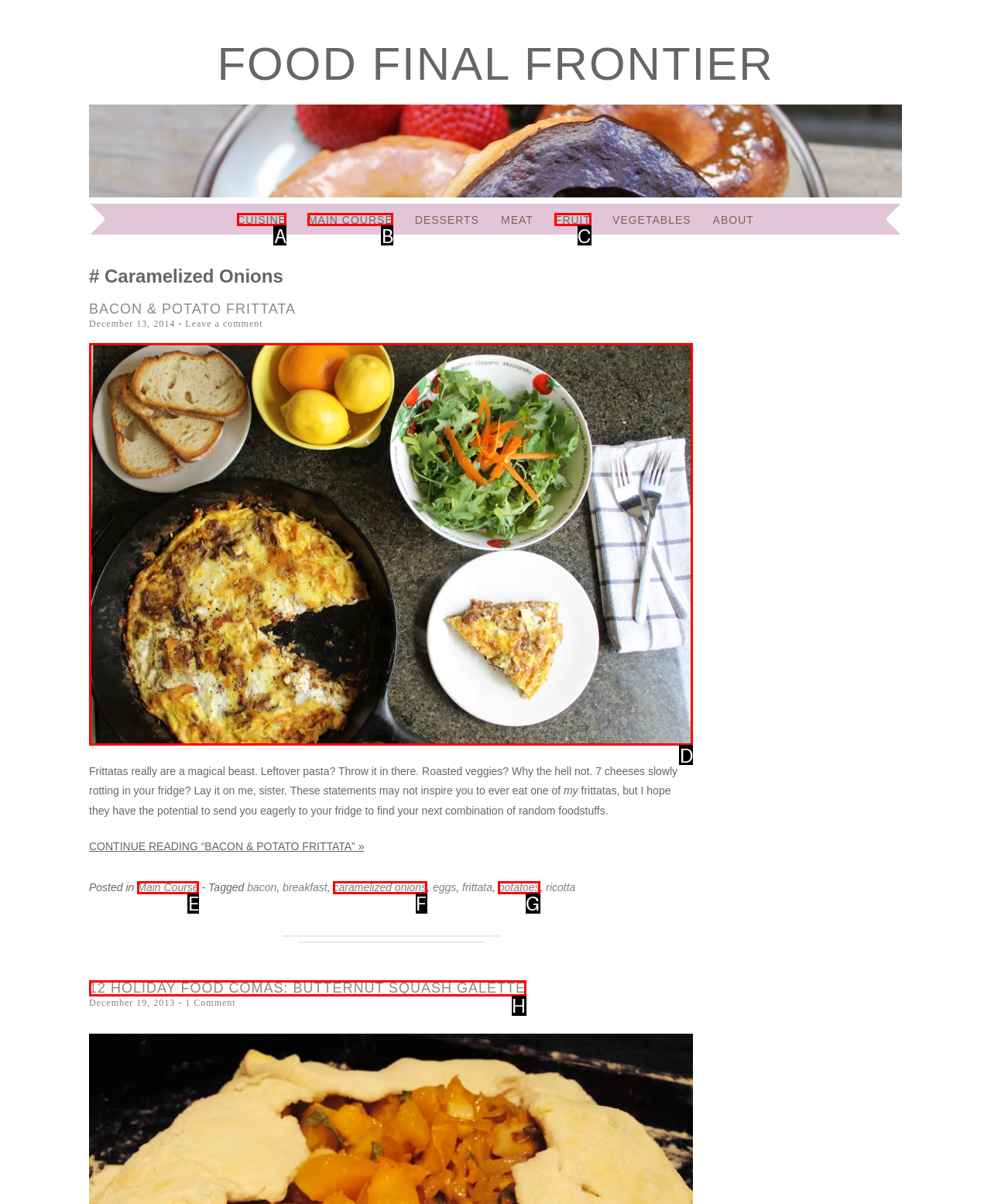Determine the letter of the UI element that will complete the task: View the image 'IMG_1276'
Reply with the corresponding letter.

D